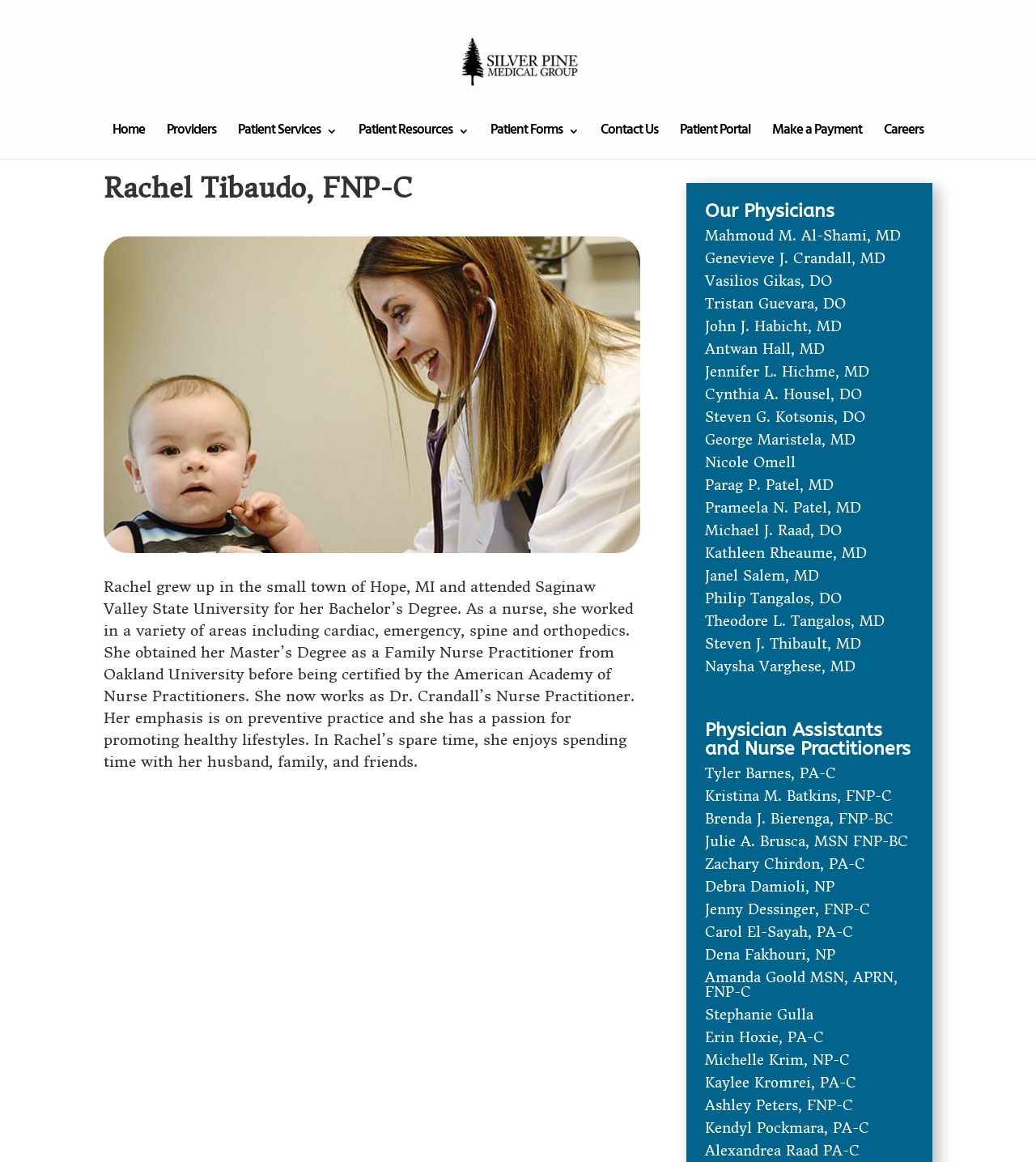Give an extensive and precise description of the webpage.

This webpage is about Rachel Tibaudo, a Family Nurse Practitioner (FNP-C) at Silver Pine Medical Group. At the top of the page, there is a logo of Silver Pine Medical Group, accompanied by a link to the group's homepage. Below the logo, there is a navigation menu with links to various sections of the website, including Home, Providers, Patient Services, Patient Forms, Contact Us, Patient Portal, Make a Payment, and Careers.

The main content of the page is divided into two sections. The first section is about Rachel Tibaudo, with a heading that displays her name and title. Below the heading, there is a paragraph that describes her background, experience, and approach to healthcare. 

The second section is titled "Our Physicians" and lists the names and titles of several physicians, along with links to their individual pages. Below the list of physicians, there is another section titled "Physician Assistants and Nurse Practitioners" that lists the names and titles of several physician assistants and nurse practitioners, including Rachel Tibaudo, along with links to their individual pages.